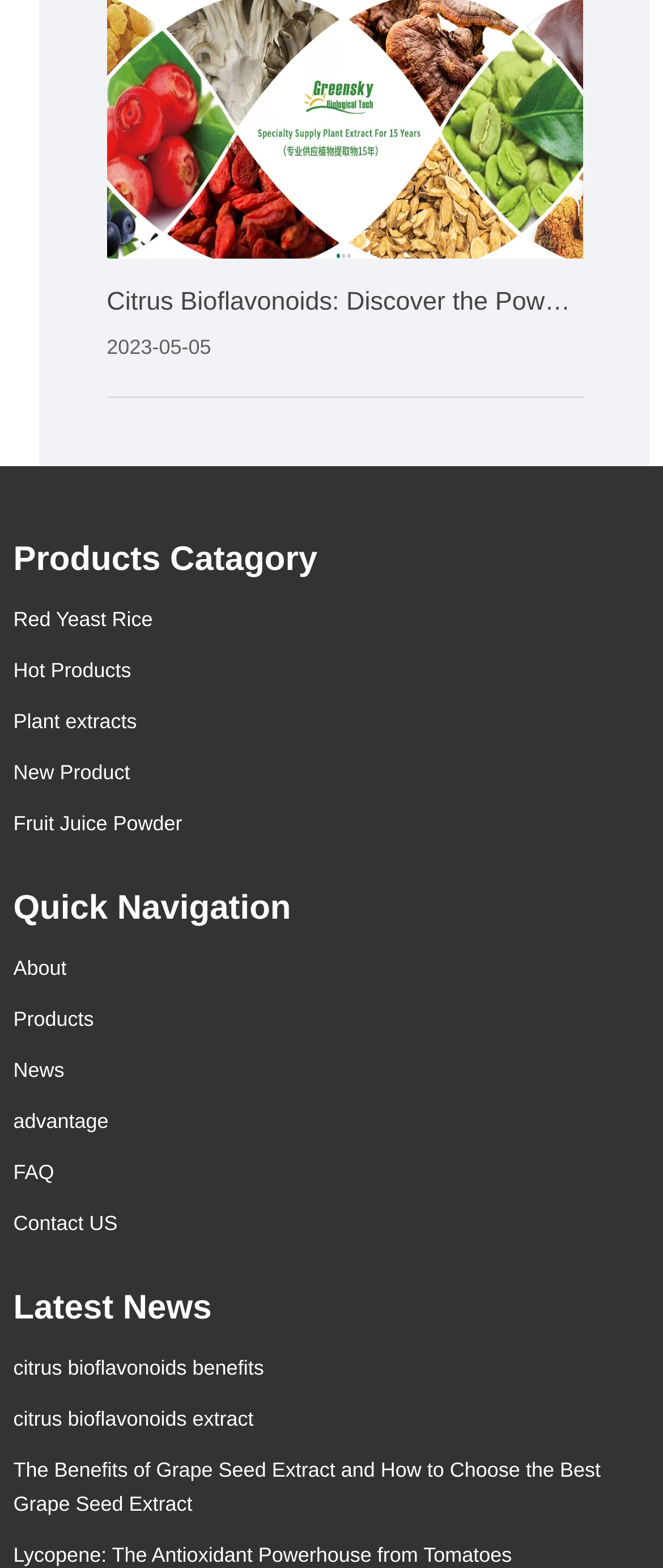Provide your answer to the question using just one word or phrase: What is the topic of the last news article?

Lycopene